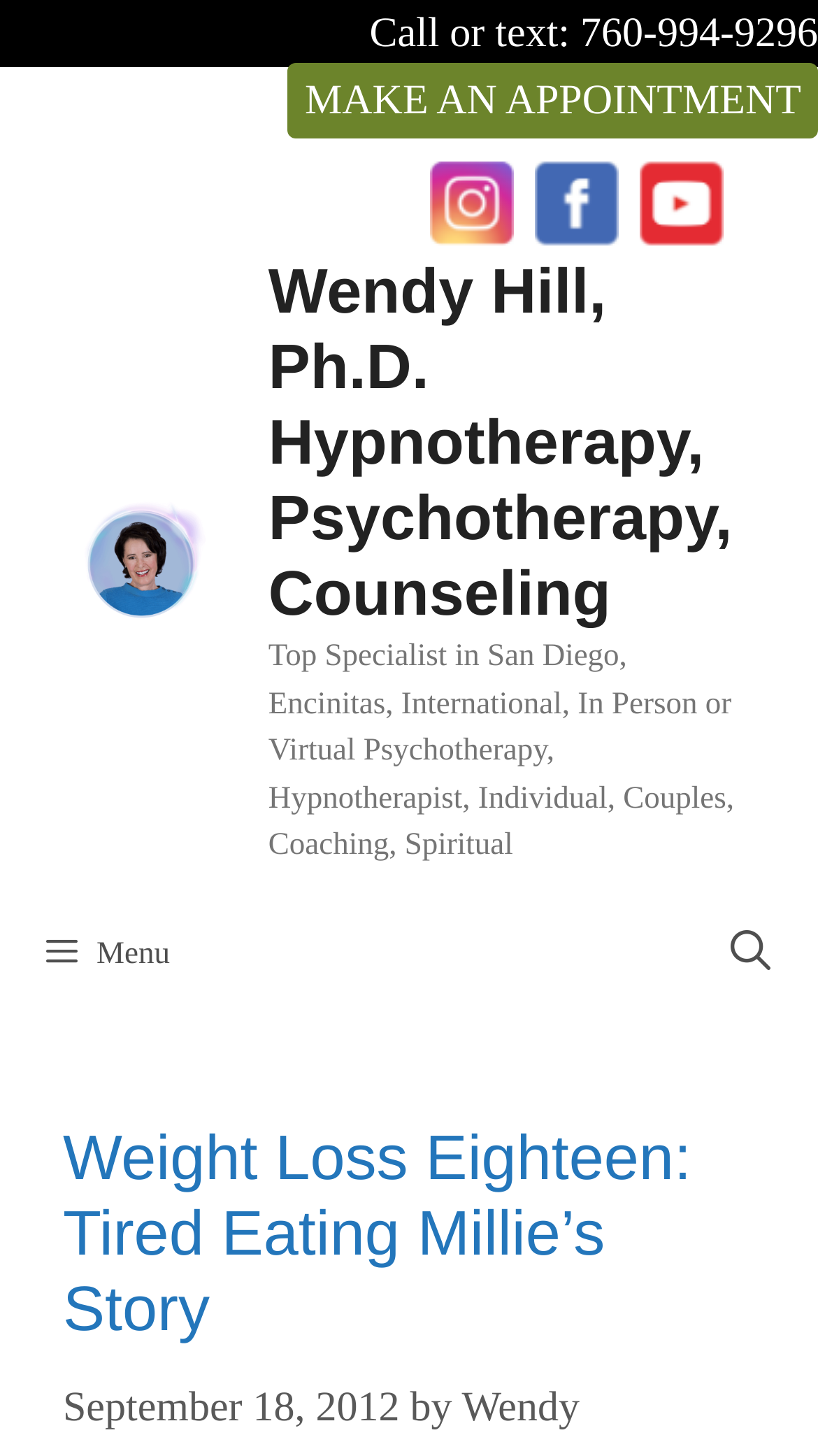Answer this question in one word or a short phrase: What is the phone number to call or text?

760-994-9296